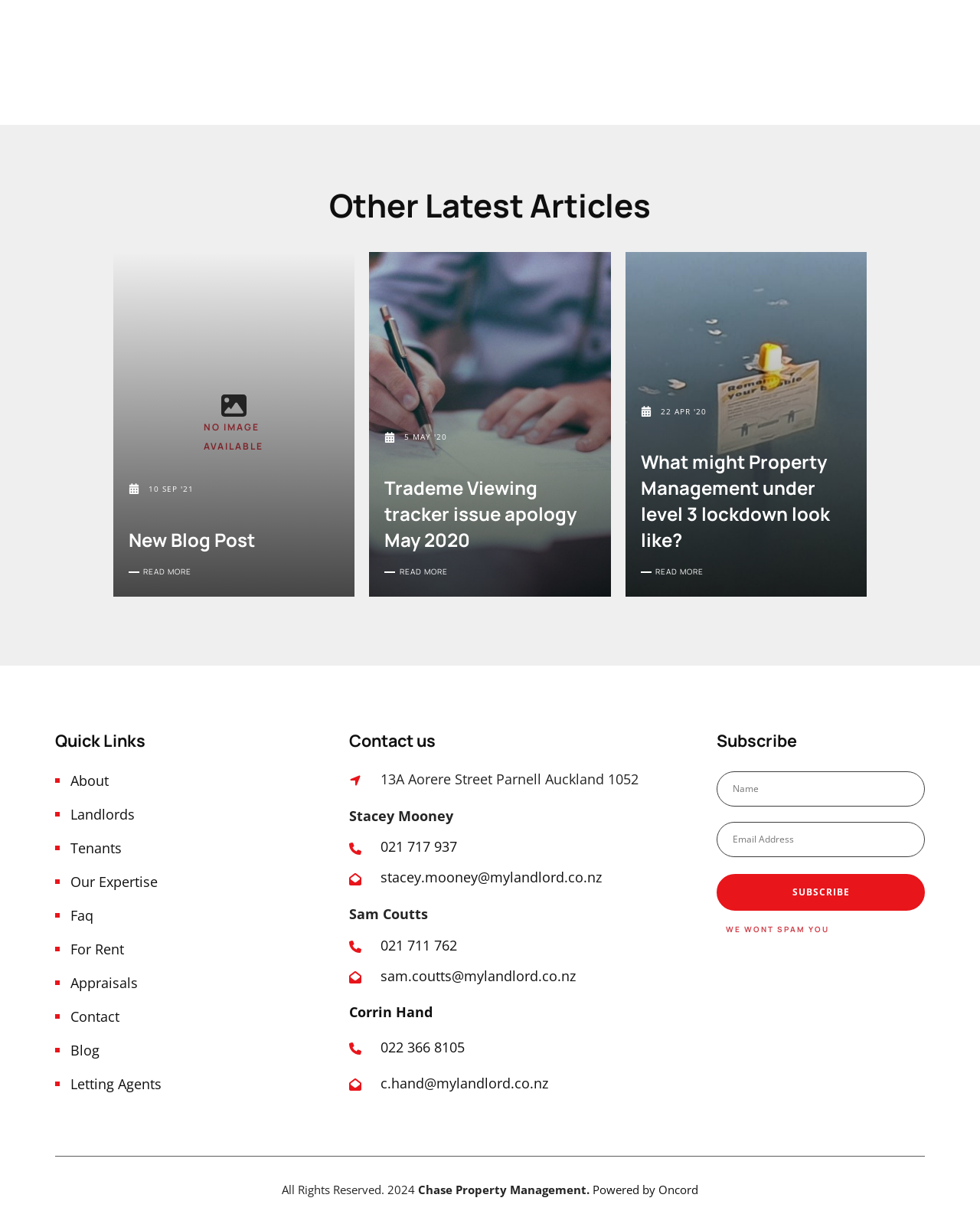Please mark the clickable region by giving the bounding box coordinates needed to complete this instruction: "Contact Stacey Mooney".

[0.356, 0.659, 0.462, 0.674]